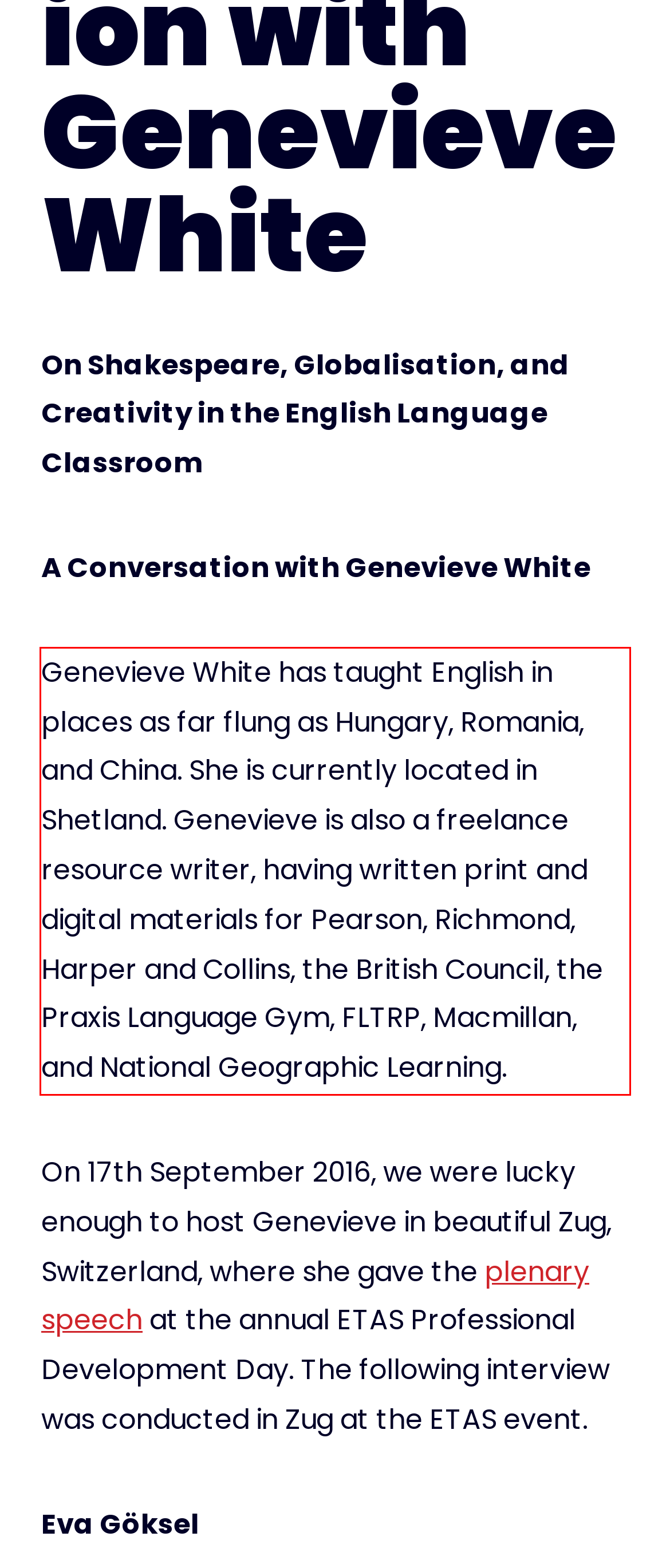Look at the provided screenshot of the webpage and perform OCR on the text within the red bounding box.

Genevieve White has taught English in places as far flung as Hungary, Romania, and China. She is currently located in Shetland. Genevieve is also a freelance resource writer, having written print and digital materials for Pearson, Richmond, Harper and Collins, the British Council, the Praxis Language Gym, FLTRP, Macmillan, and National Geographic Learning.